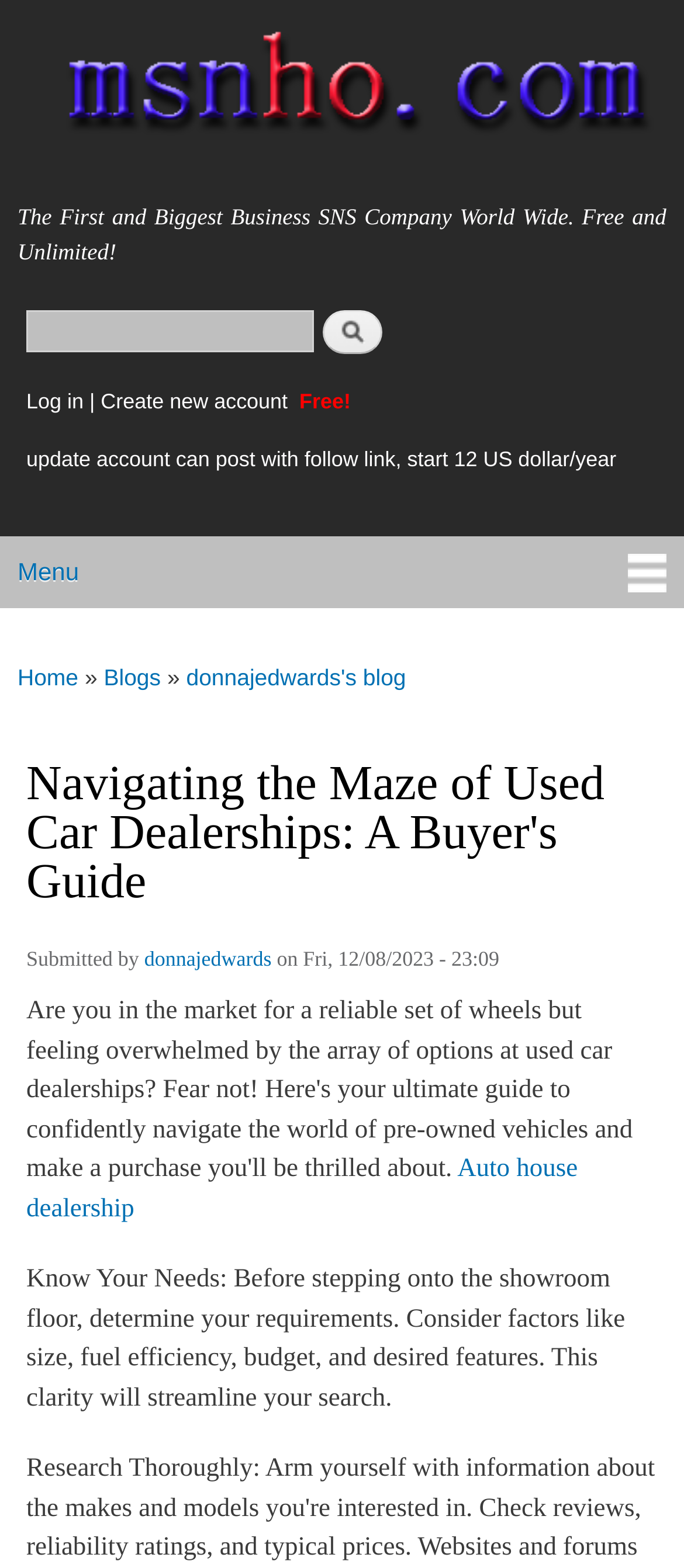Highlight the bounding box coordinates of the region I should click on to meet the following instruction: "Create a new account".

[0.147, 0.249, 0.429, 0.264]